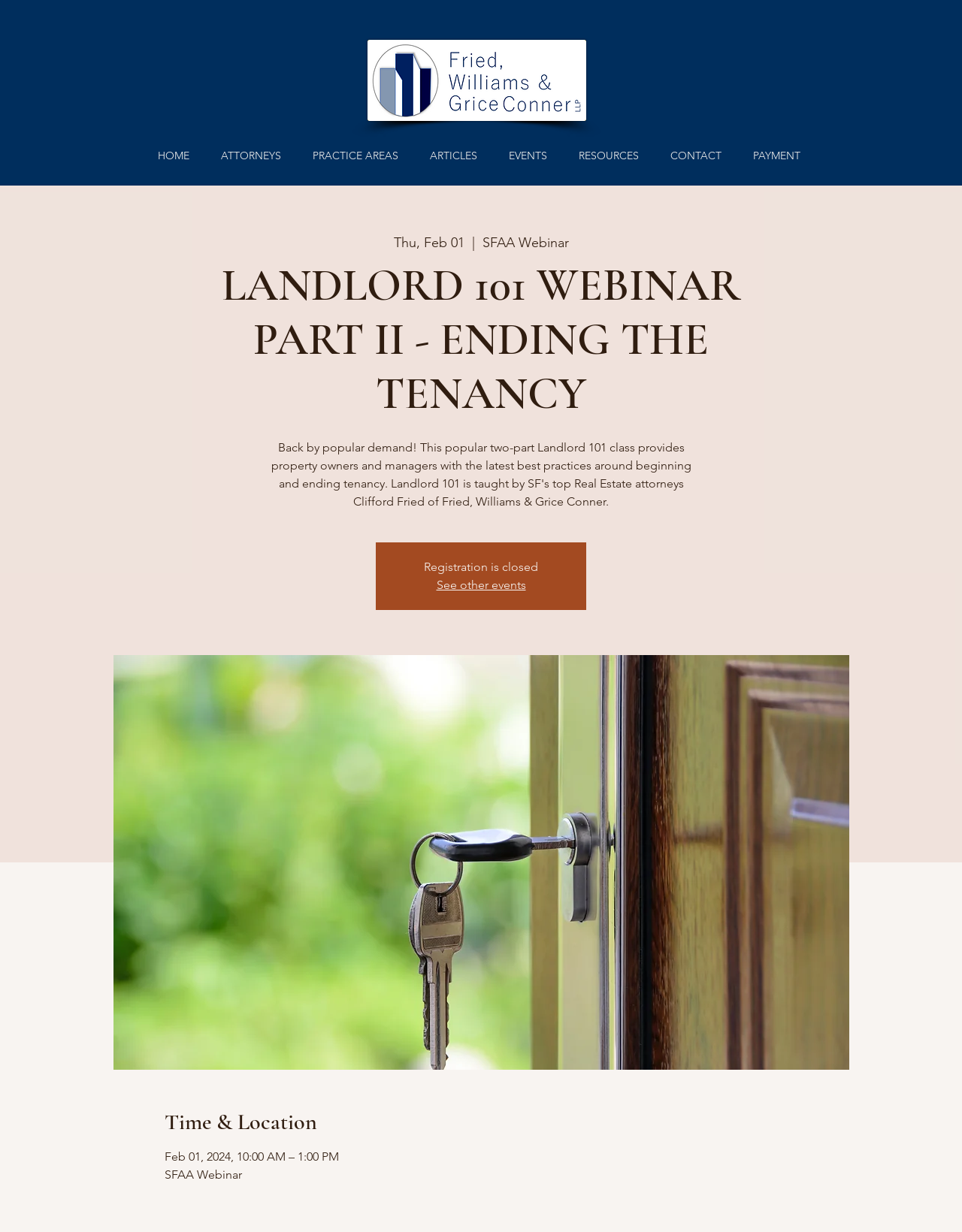Highlight the bounding box coordinates of the element that should be clicked to carry out the following instruction: "view other events". The coordinates must be given as four float numbers ranging from 0 to 1, i.e., [left, top, right, bottom].

[0.454, 0.469, 0.546, 0.481]